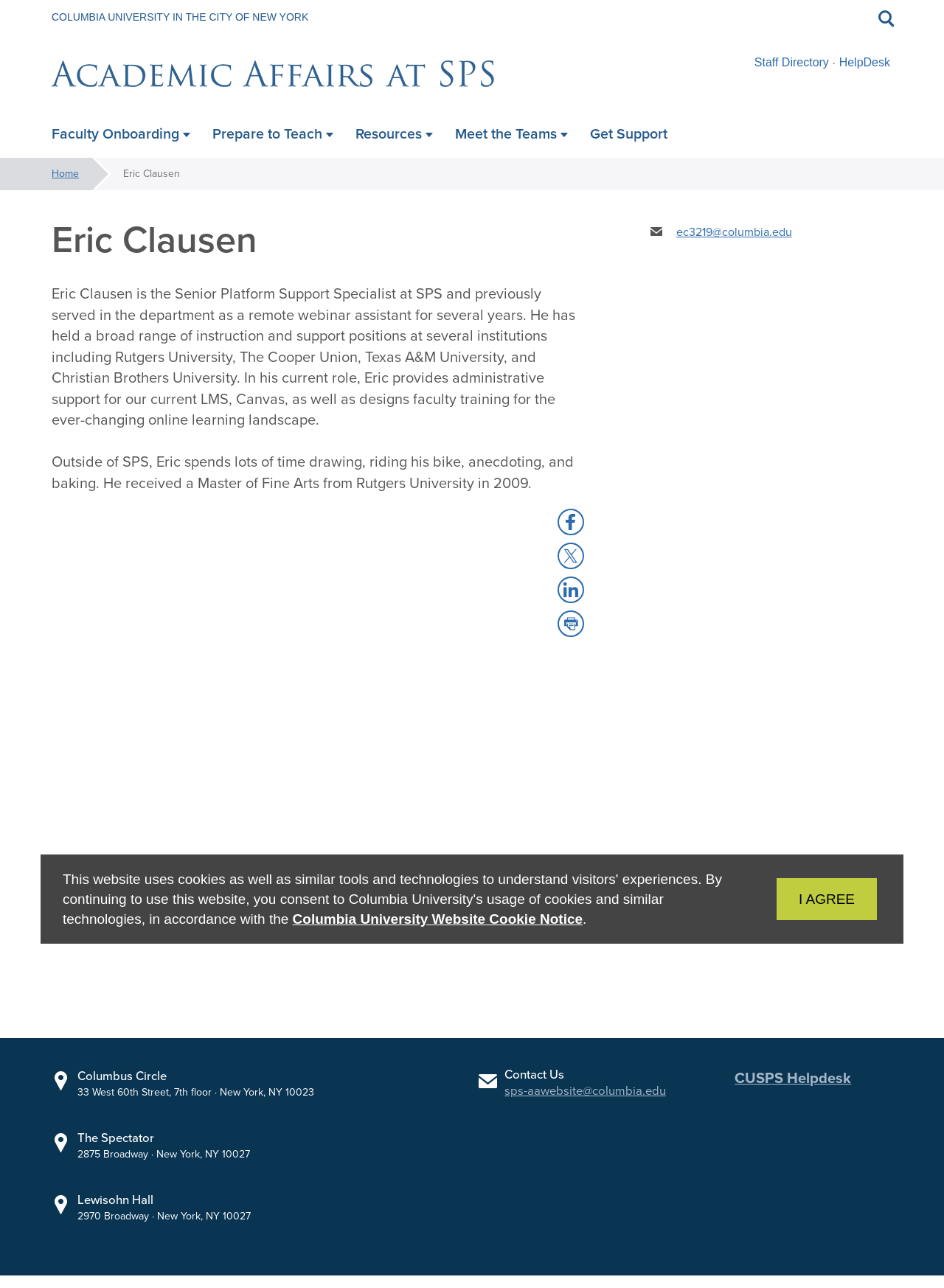How many social media sharing buttons are available?
Your answer should be a single word or phrase derived from the screenshot.

4